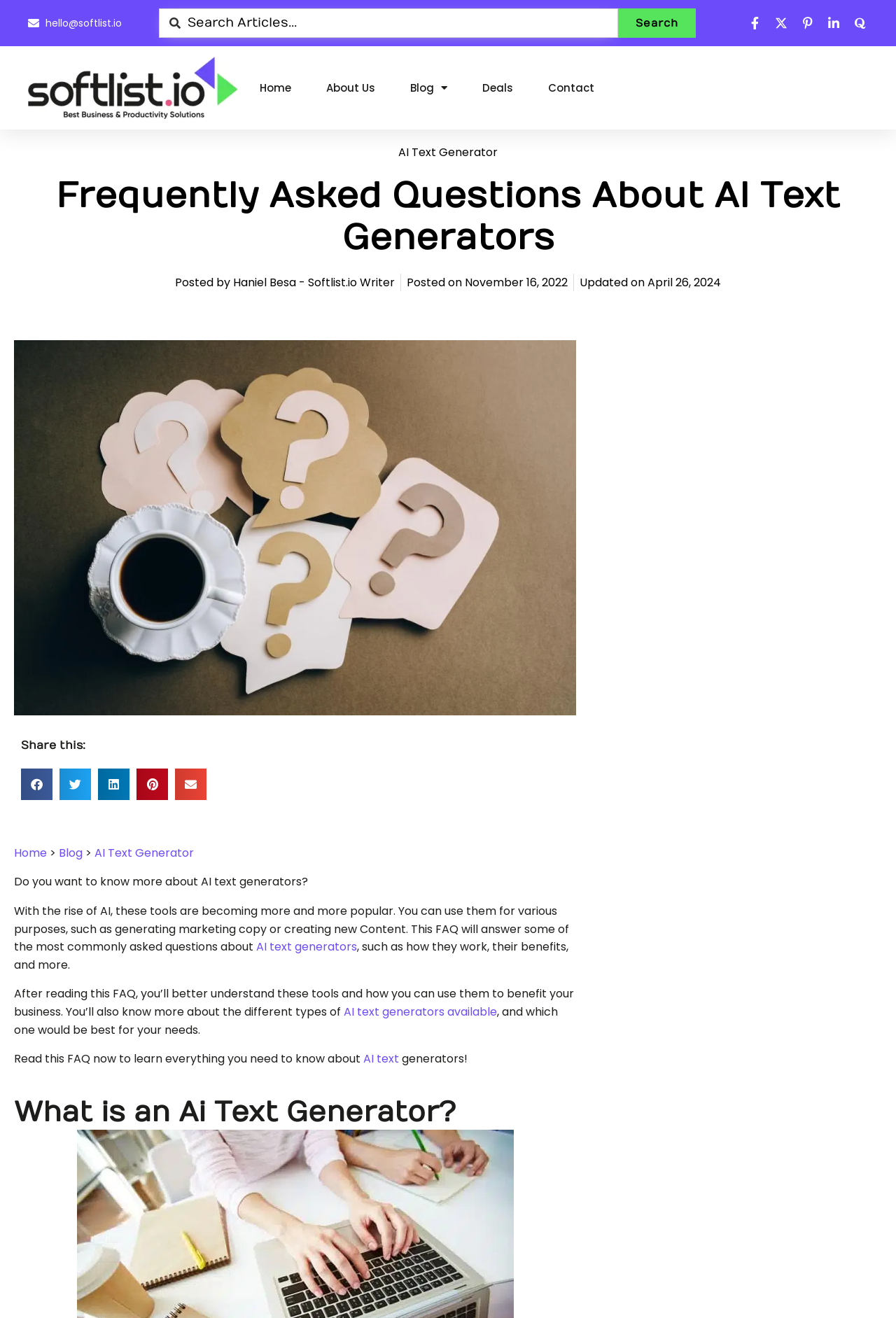Please locate the bounding box coordinates of the element that should be clicked to complete the given instruction: "Read the popular post about Snapchat v 10.24 download ios".

None